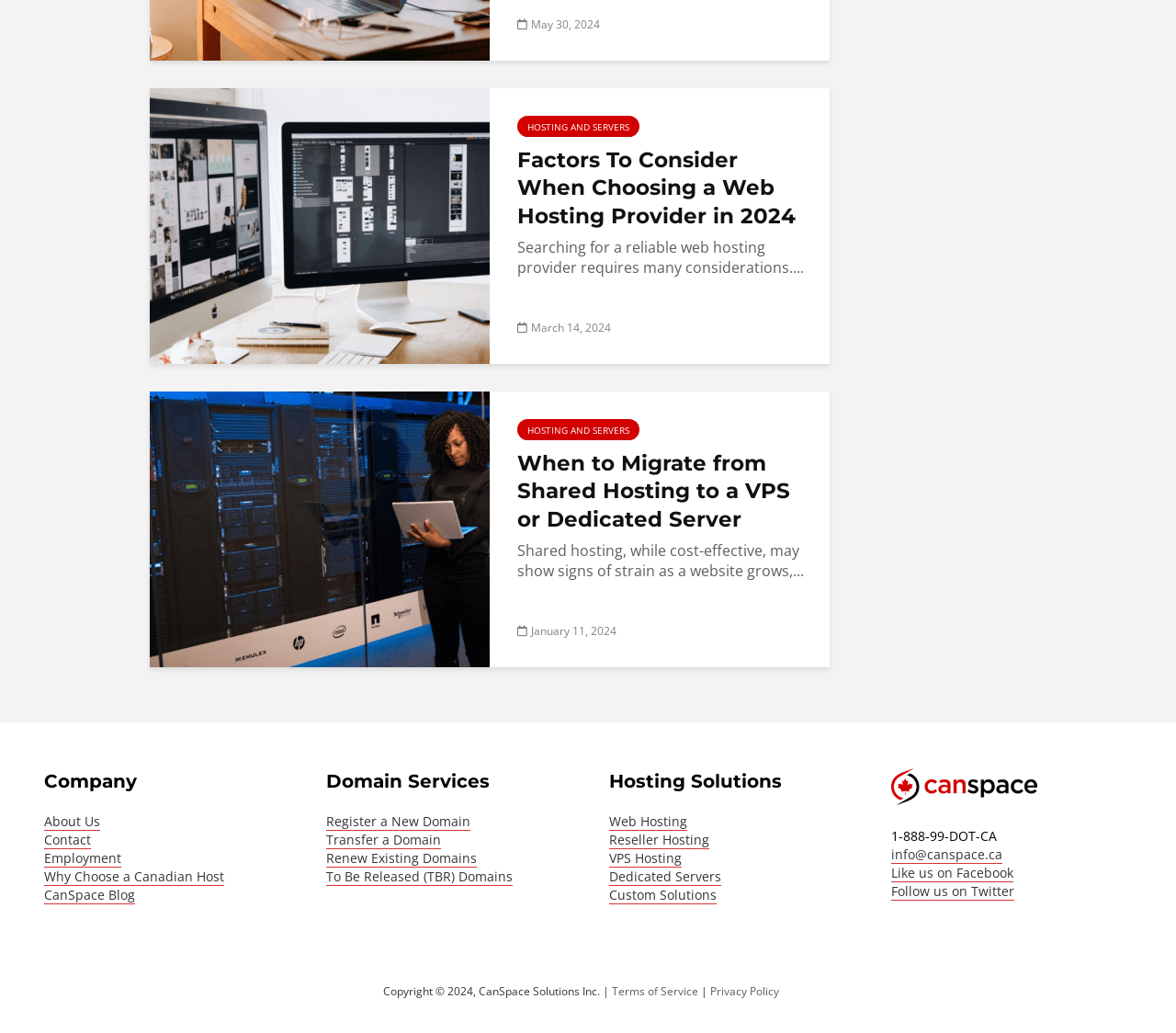Please identify the bounding box coordinates of the element's region that should be clicked to execute the following instruction: "Contact the company". The bounding box coordinates must be four float numbers between 0 and 1, i.e., [left, top, right, bottom].

[0.037, 0.805, 0.077, 0.822]